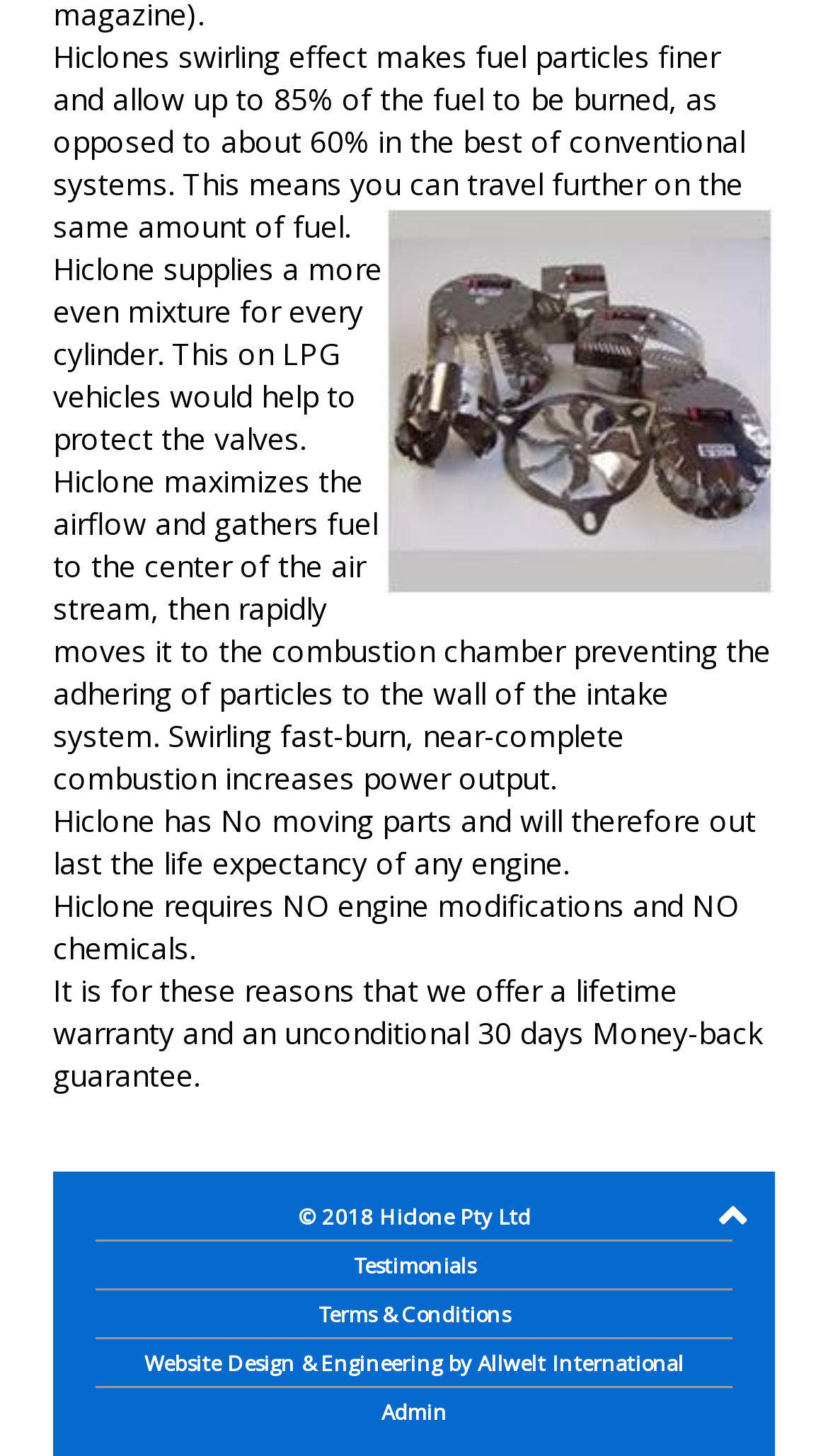Using the information in the image, give a detailed answer to the following question: What is the benefit of Hiclone in terms of fuel efficiency?

According to the webpage, Hiclone's swirling effect makes fuel particles finer, allowing up to 85% of the fuel to be burned, as opposed to about 60% in conventional systems.